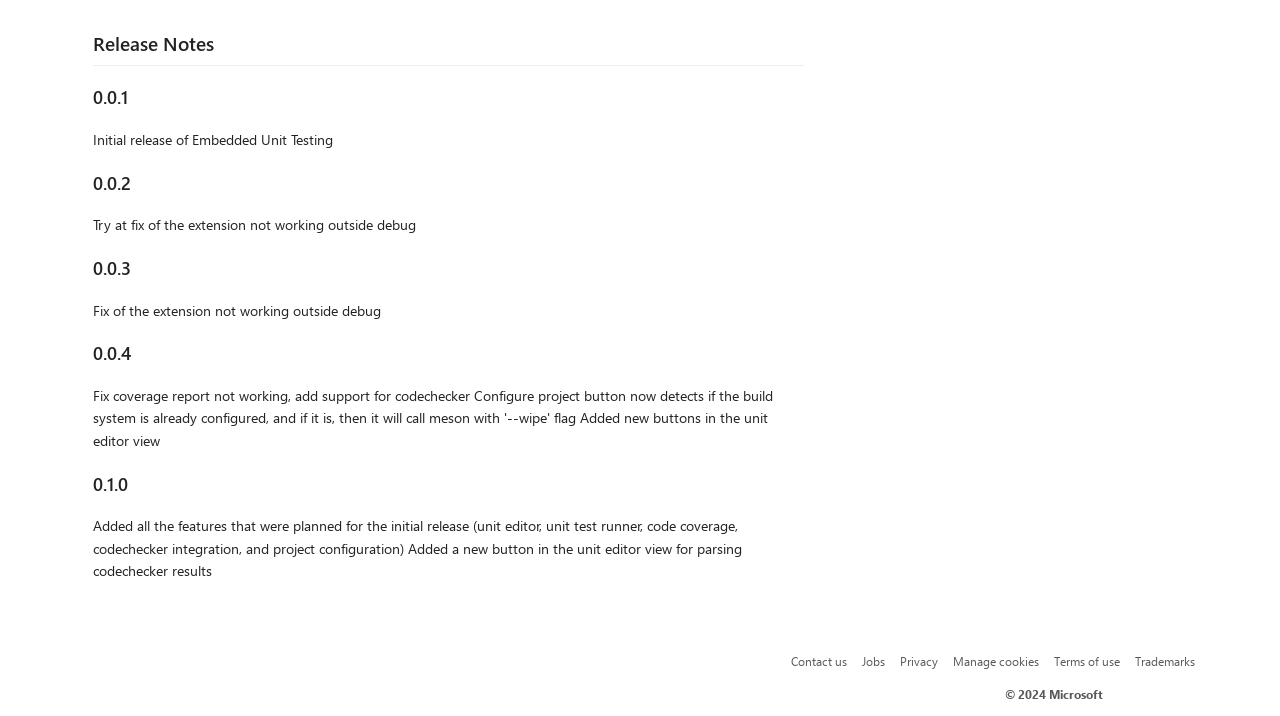What features were added in version 0.1.0?
Your answer should be a single word or phrase derived from the screenshot.

Unit editor, unit test runner, code coverage, codechecker integration, and project configuration